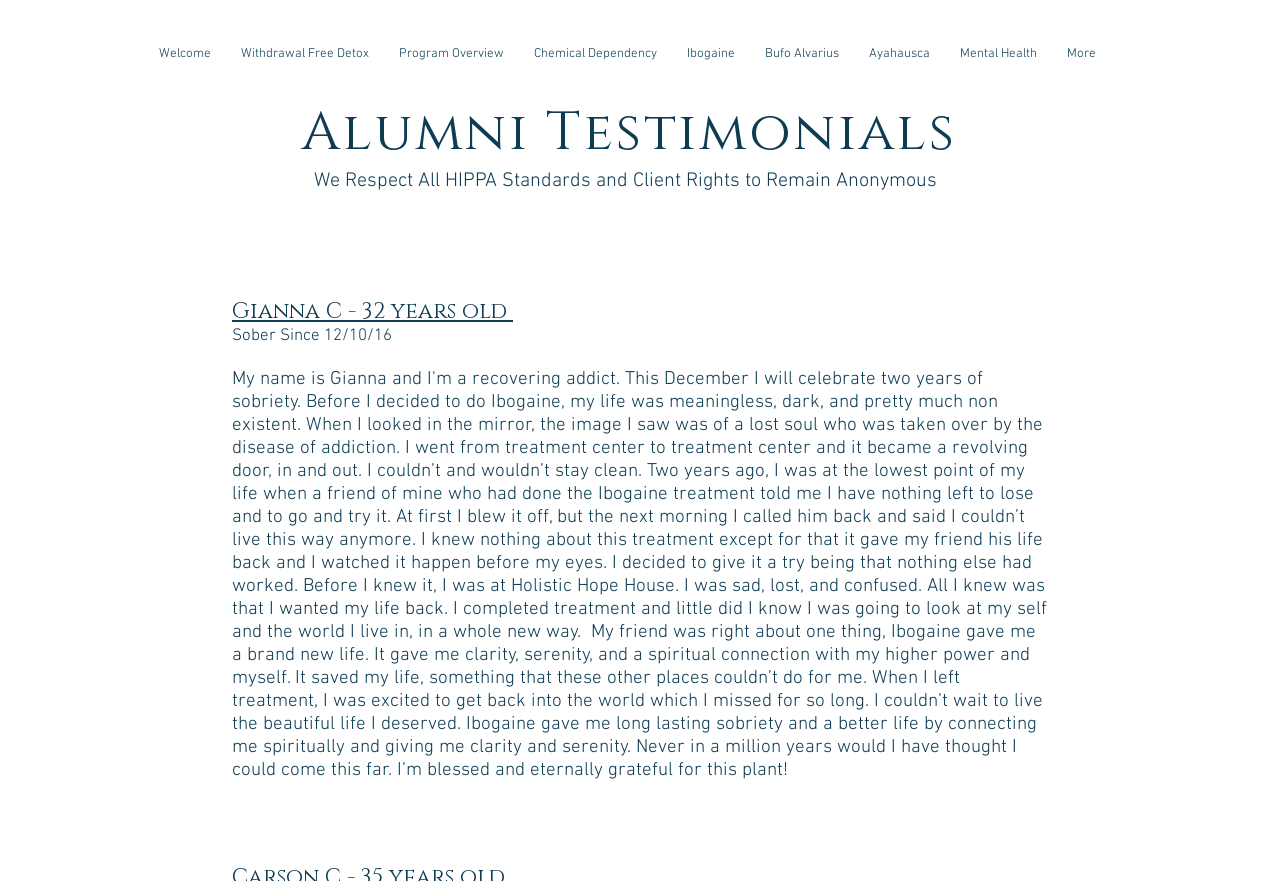What is the date of Gianna C's sobriety?
Kindly answer the question with as much detail as you can.

I found the answer by looking at the headings on the webpage. The fourth heading mentions 'Sober Since 12/10/16', which provides the date of Gianna C's sobriety.